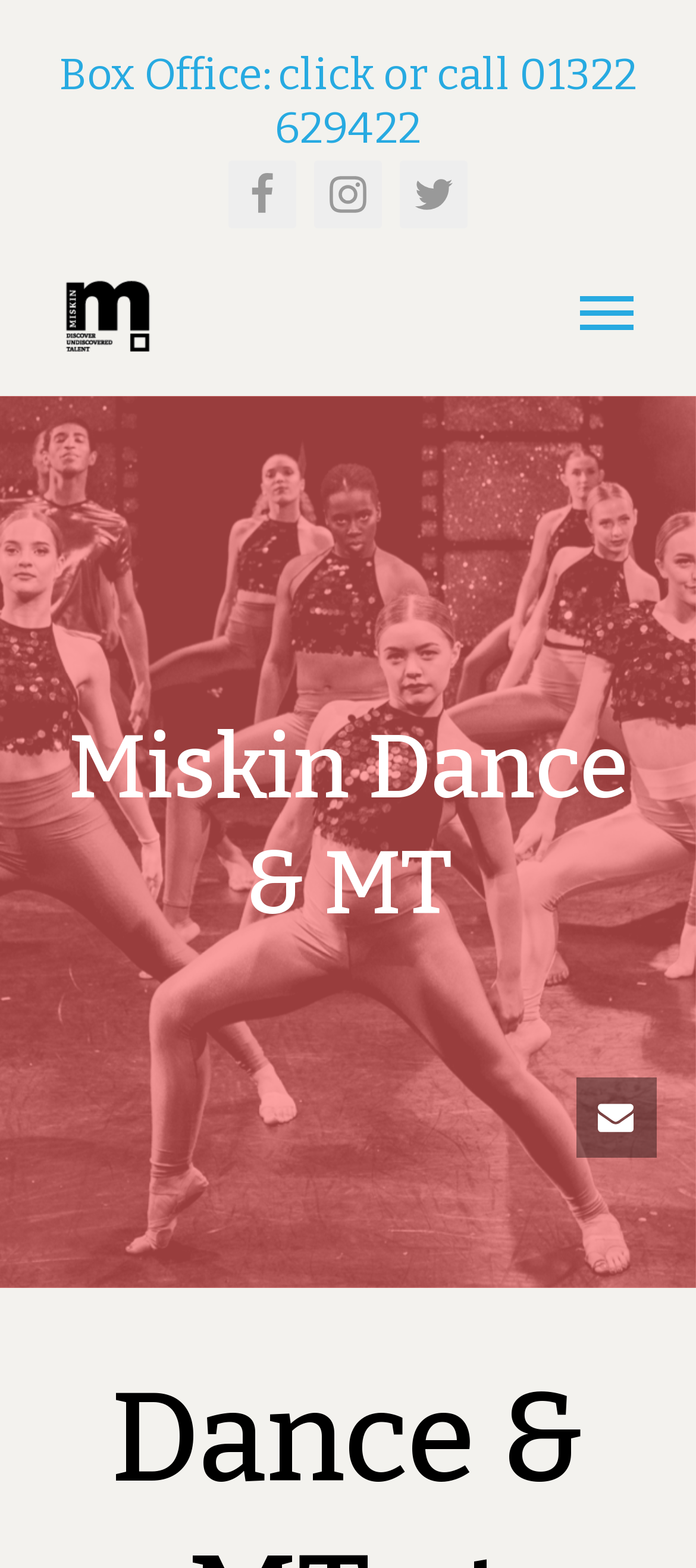Give a complete and precise description of the webpage's appearance.

The webpage is about Miskin Dance & MT, with a prominent heading at the top center of the page. Below the heading, there are three links with accompanying images, aligned horizontally and centered on the page. These links are likely navigation buttons or social media links. 

To the top left of the page, there is a link to the Box Office with a phone number. Below this link, there is another link with an image, which appears to be a call-to-action button with the text "Discover undiscovered talent". 

At the bottom right of the page, there are two more links with images, which may be additional navigation buttons or links to external resources. The images on the page are not descriptive, but rather appear to be icons or logos accompanying the links.